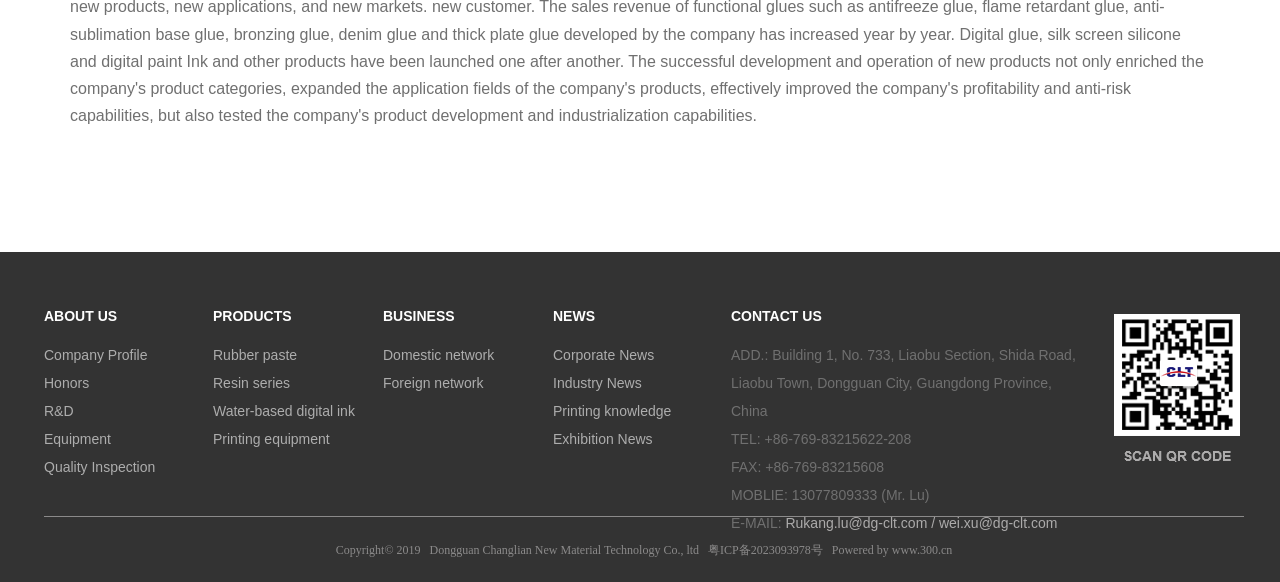Extract the bounding box coordinates of the UI element described: "Water-based digital ink". Provide the coordinates in the format [left, top, right, bottom] with values ranging from 0 to 1.

[0.166, 0.692, 0.277, 0.719]